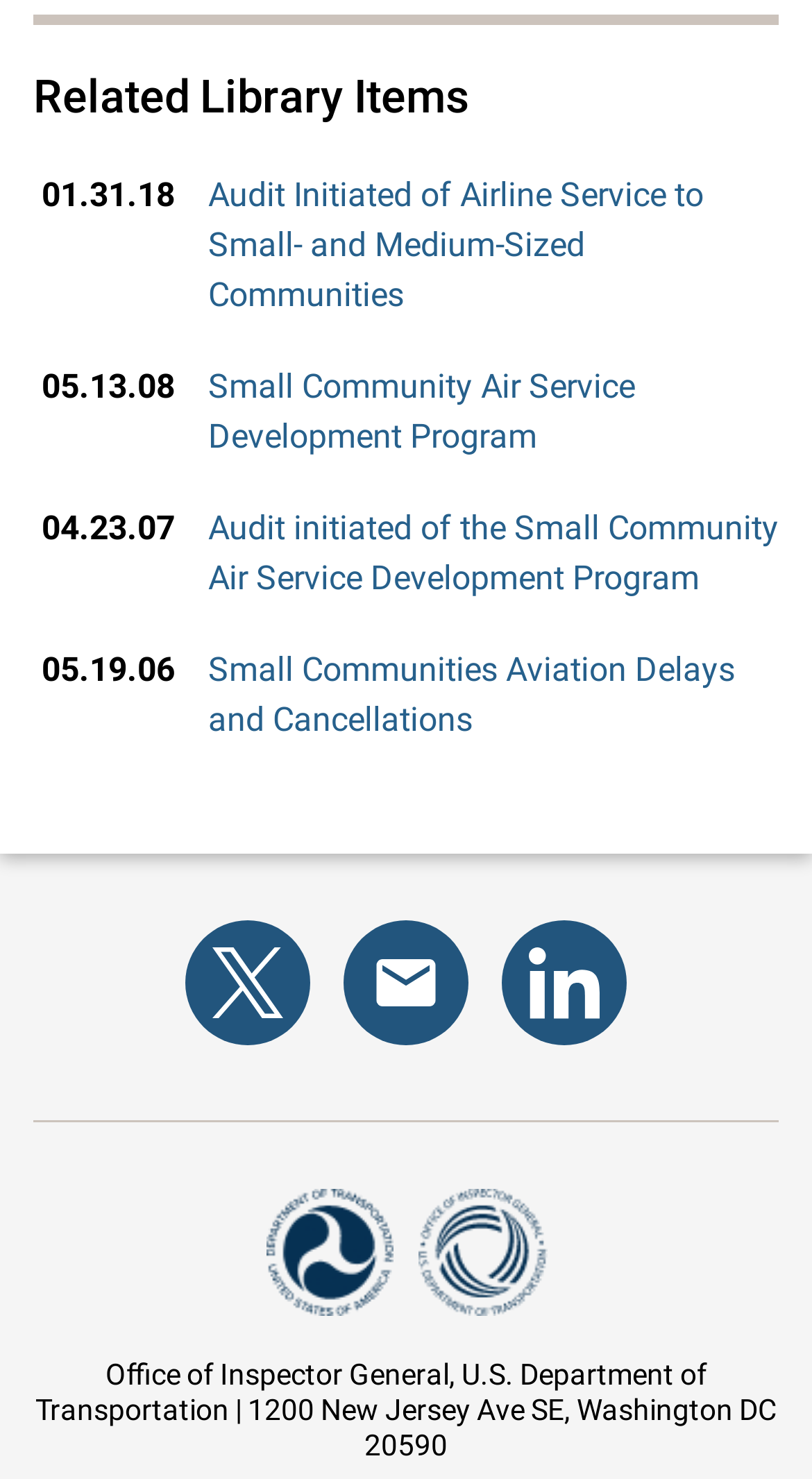Extract the bounding box coordinates for the UI element described as: "alt="LinkedIn"".

[0.651, 0.674, 0.738, 0.7]